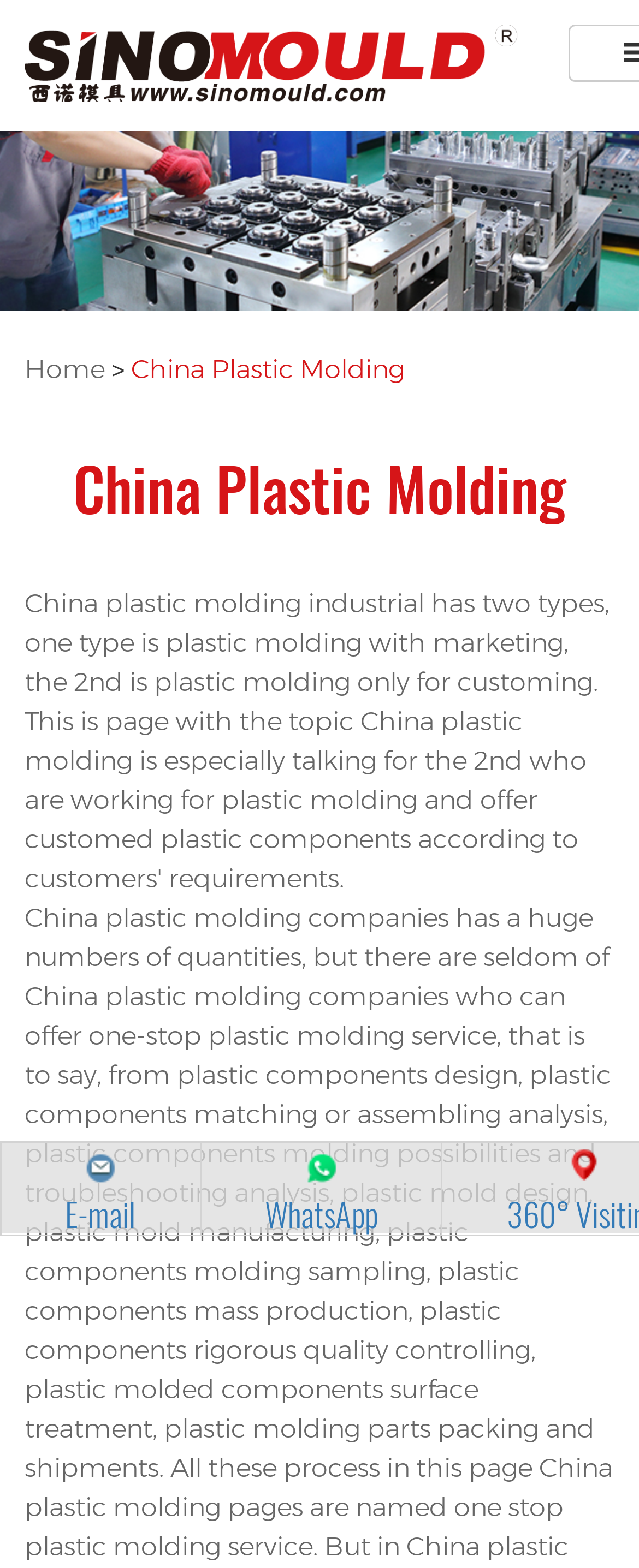How many contact methods are provided?
Could you answer the question in a detailed manner, providing as much information as possible?

The webpage provides two contact methods, namely 'E-mail' and 'WhatsApp', which are accessible through links at the bottom of the page.